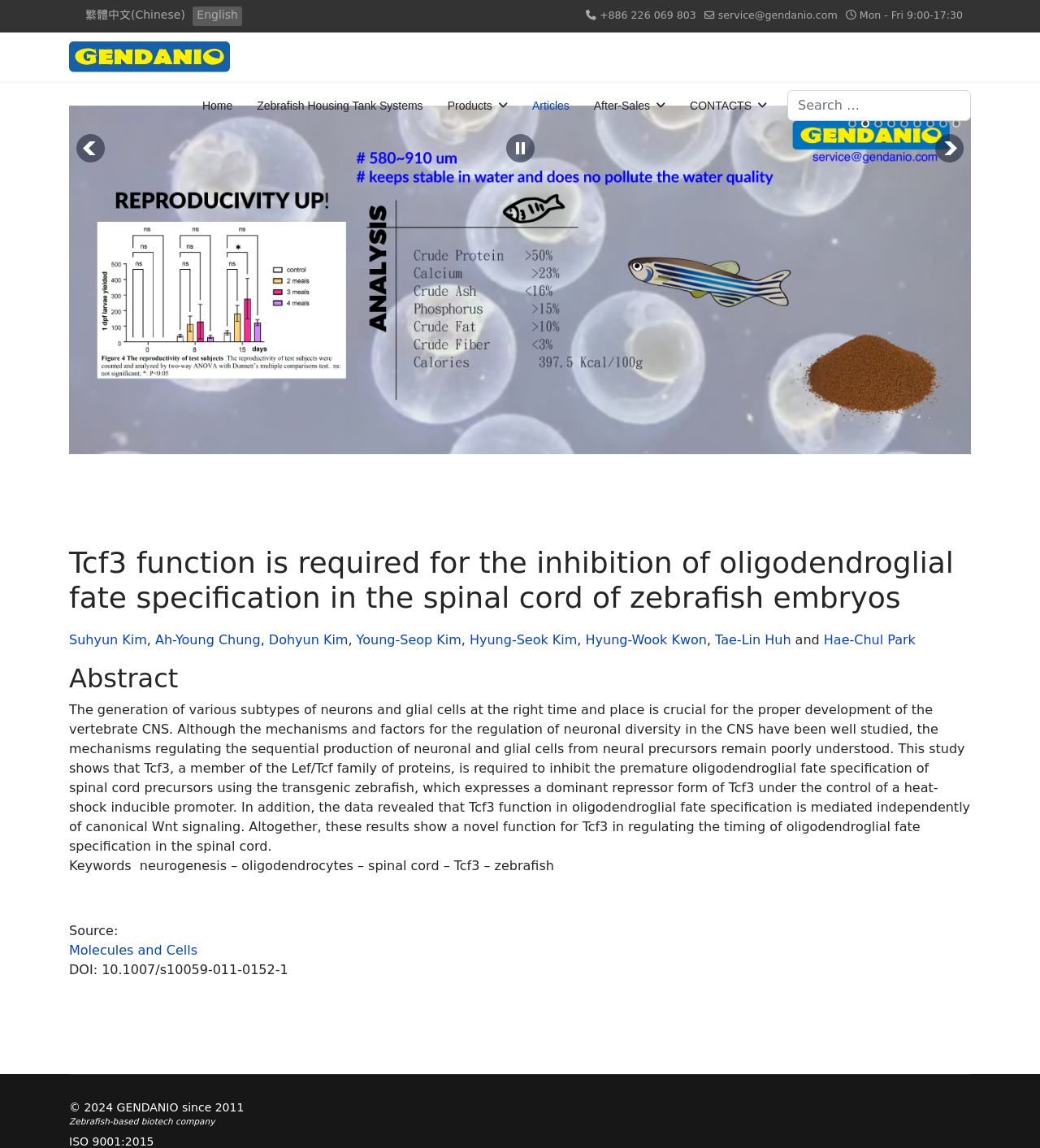What is the company name?
From the image, respond with a single word or phrase.

GENDANIO